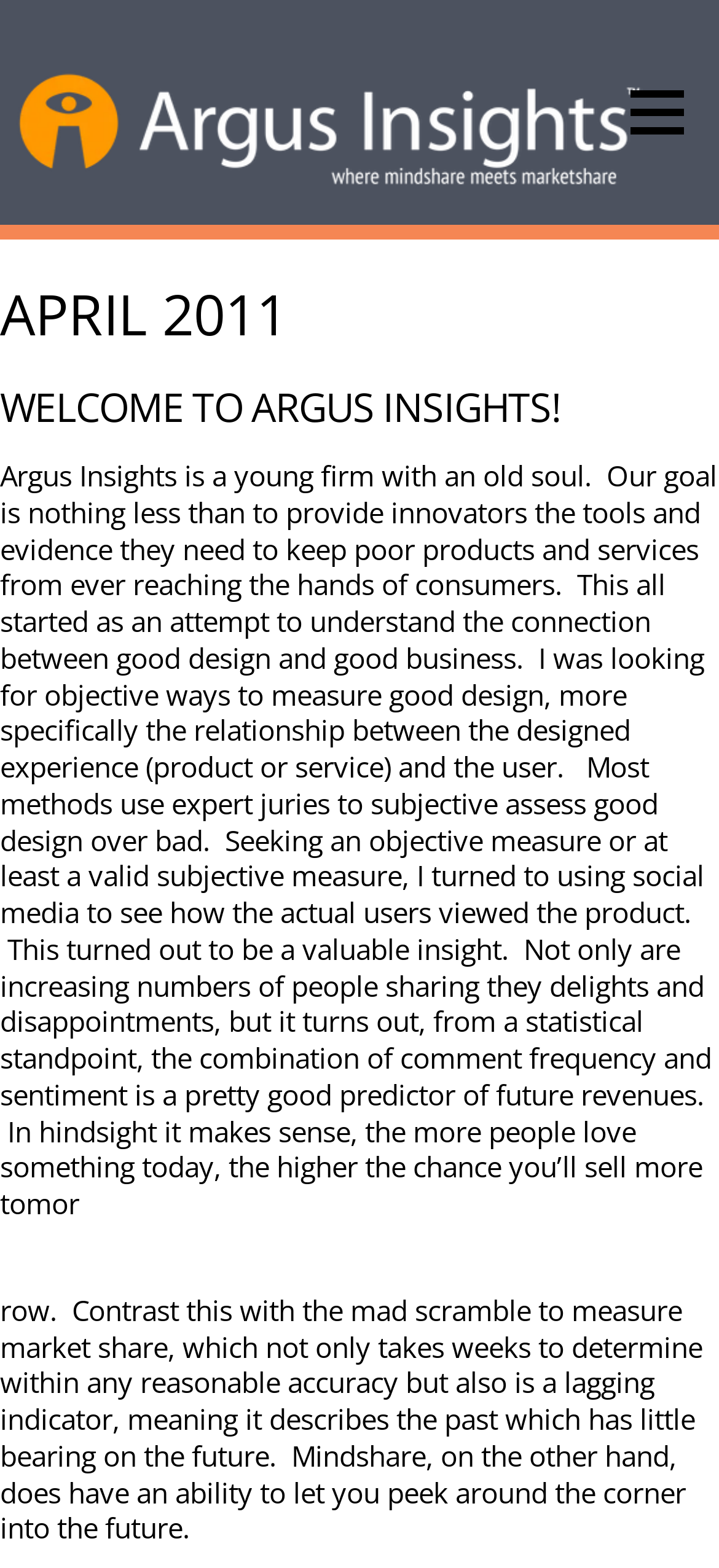Give a complete and precise description of the webpage's appearance.

The webpage is about Argus Insights, Inc., a young firm focused on providing innovators with tools and evidence to create good products and services. At the top left of the page, there is a link to Argus Insights, Inc. accompanied by an image with the same name. On the top right, there is another link with no text.

Below these elements, there is a heading "APRIL 2011" spanning the entire width of the page. Underneath this heading, there is a subheading "WELCOME TO ARGUS INSIGHTS!" with a link to the same text. 

The main content of the page is a long paragraph of text that describes the firm's goal and its approach to measuring good design. The text explains how the firm uses social media to understand user experiences and how this approach can predict future revenues. The text is divided into two sections, with the second section continuing the idea of measuring market share and mindshare.

Overall, the webpage has a simple layout with a focus on the text content, which provides an introduction to Argus Insights, Inc. and its mission.